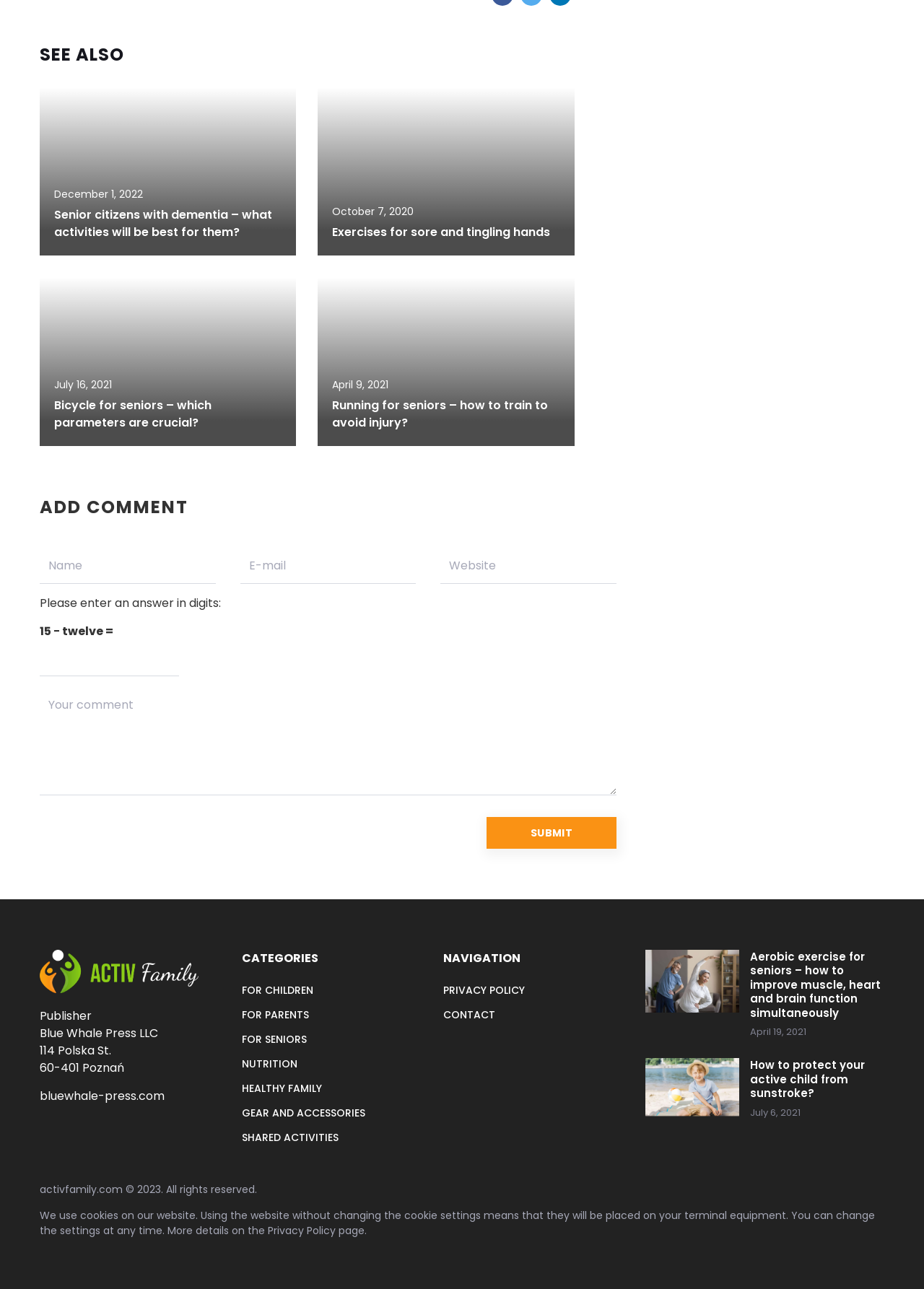Identify the bounding box coordinates of the area that should be clicked in order to complete the given instruction: "Click on the button 'Submit'". The bounding box coordinates should be four float numbers between 0 and 1, i.e., [left, top, right, bottom].

[0.527, 0.634, 0.667, 0.658]